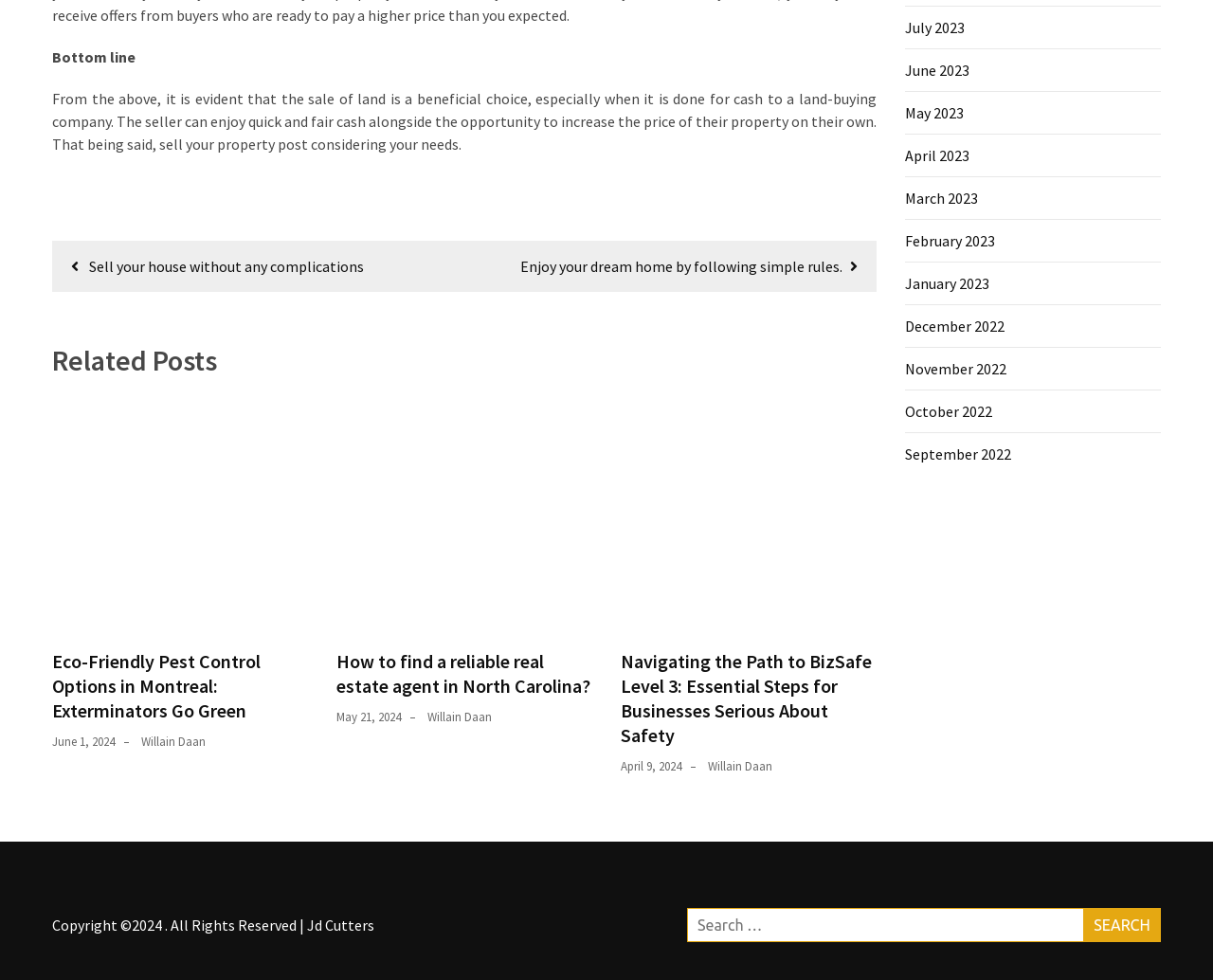Look at the image and write a detailed answer to the question: 
What is the purpose of the 'Posts' navigation?

The 'Posts' navigation is a link that allows users to navigate through posts on the website, as indicated by the heading 'Post navigation' and the links to various posts.